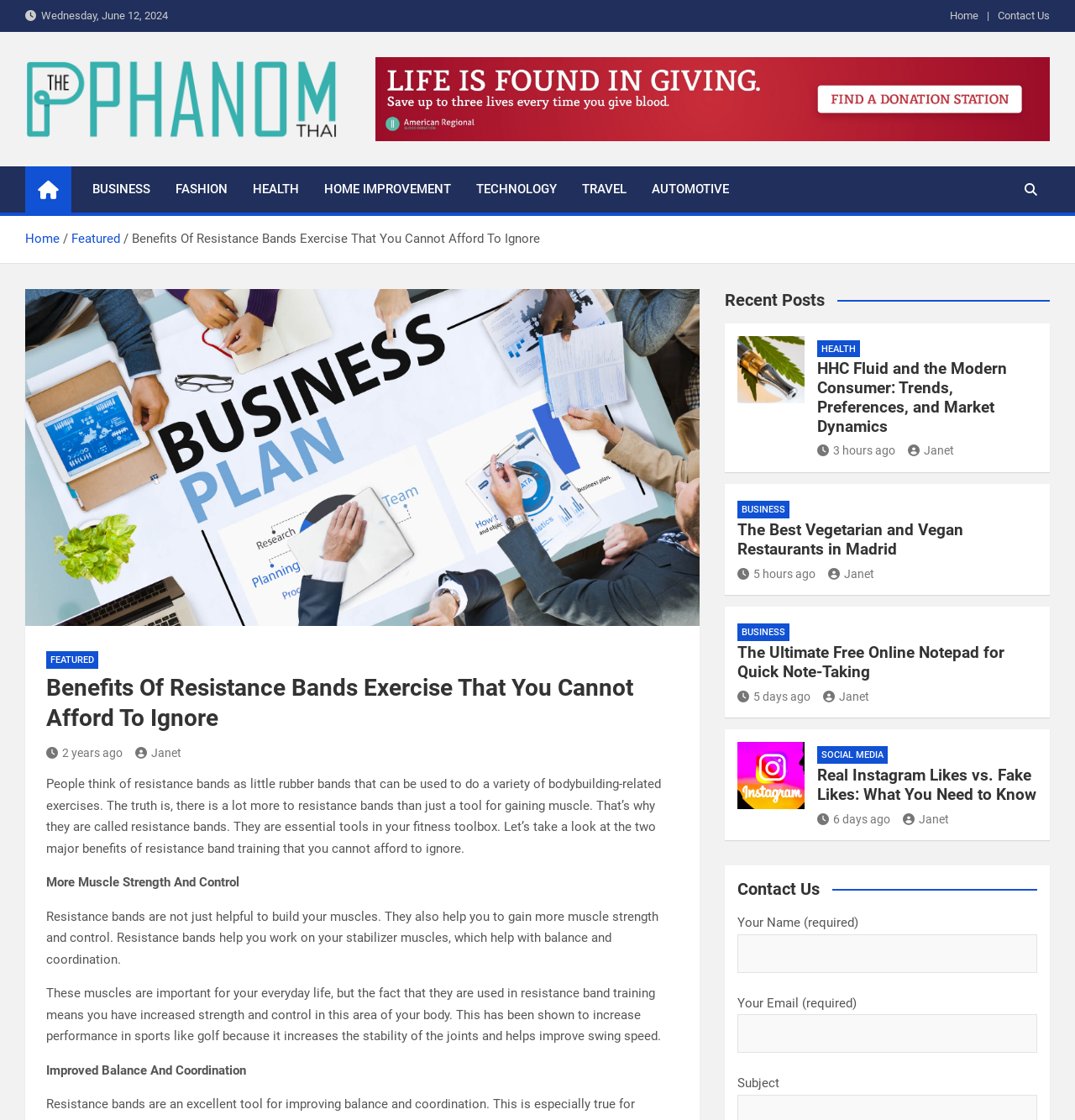Who is the author of the article?
Using the image as a reference, answer the question in detail.

I found the author's name by looking at the links with the '' icon, which indicate the author's name, and it says 'Janet'.